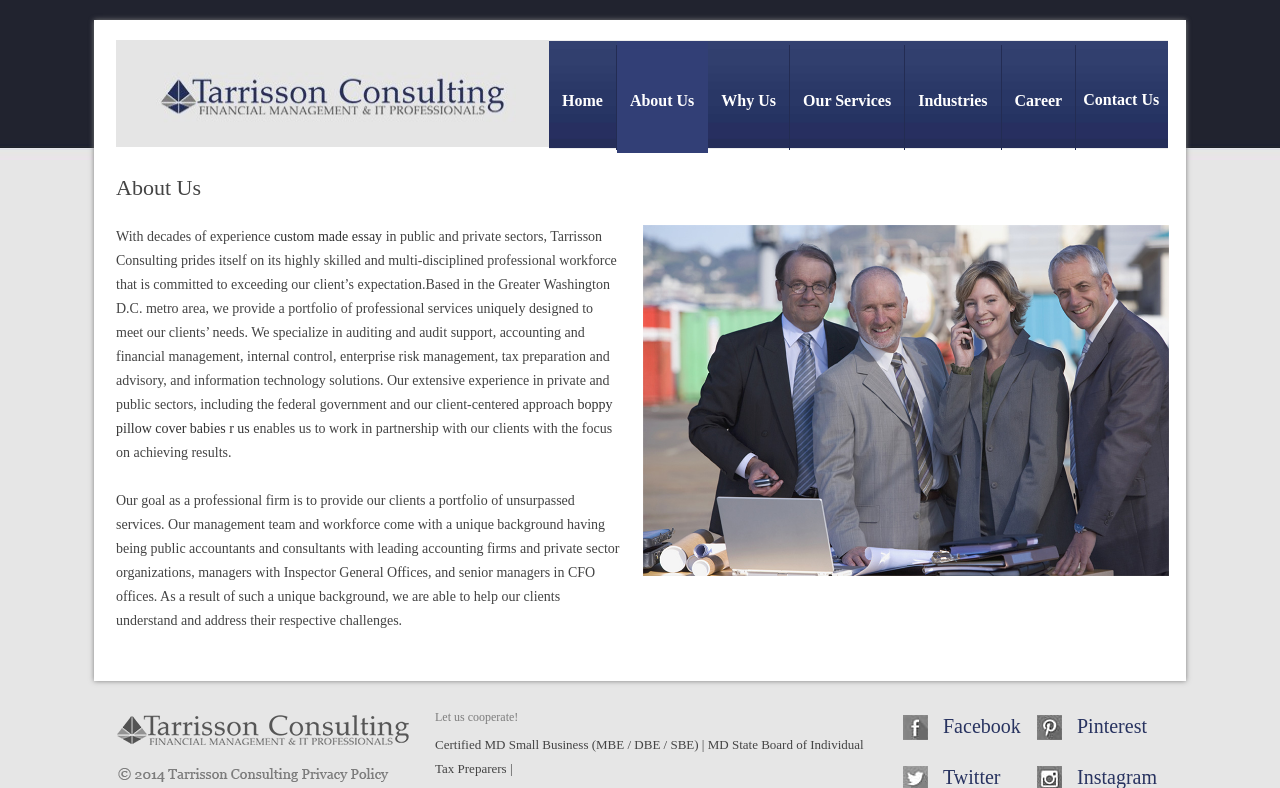Please identify the bounding box coordinates of the element on the webpage that should be clicked to follow this instruction: "Click the Contact Us link". The bounding box coordinates should be given as four float numbers between 0 and 1, formatted as [left, top, right, bottom].

[0.846, 0.089, 0.906, 0.164]